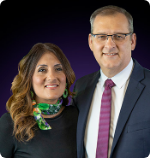Elaborate on all the features and components visible in the image.

This image features a couple, Sean and Stephanie Lunday, posed together with friendly smiles against a dark background. Sean, dressed in a suit with a light-colored shirt and a tie, stands next to Stephanie, who is wearing a stylish black top and a colorful scarf. They are prominently highlighted as the South America Directors for Baptist International Missions, Inc. (BIMI), reflecting their dedication to missionary work in the region. Their engagement in the mission field underscores their commitment to serving the Guyanese people and fostering community connection through faith.